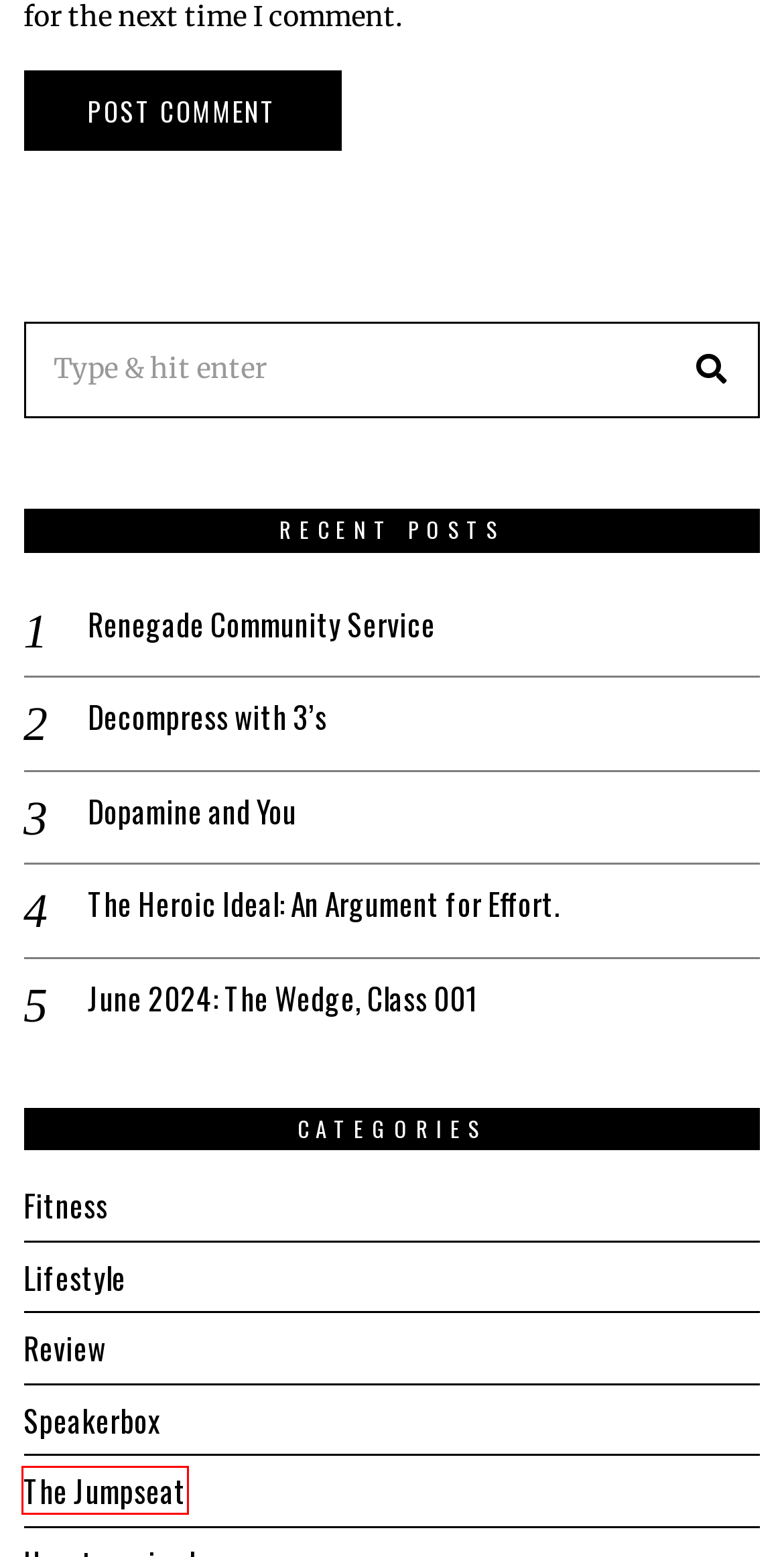You have a screenshot of a webpage with an element surrounded by a red bounding box. Choose the webpage description that best describes the new page after clicking the element inside the red bounding box. Here are the candidates:
A. The Jumpseat Archives - SIXFEET
B. Renegade Community Service - SIXFEET
C. Uncategorized Archives - SIXFEET
D. Speakerbox Archives - SIXFEET
E. June 2024: The Wedge, Class 001 - SIXFEET
F. Dopamine and You - SIXFEET
G. Decompress with 3's - SIXFEET
H. The Heroic Ideal: An Argument for Effort. - SIXFEET

A